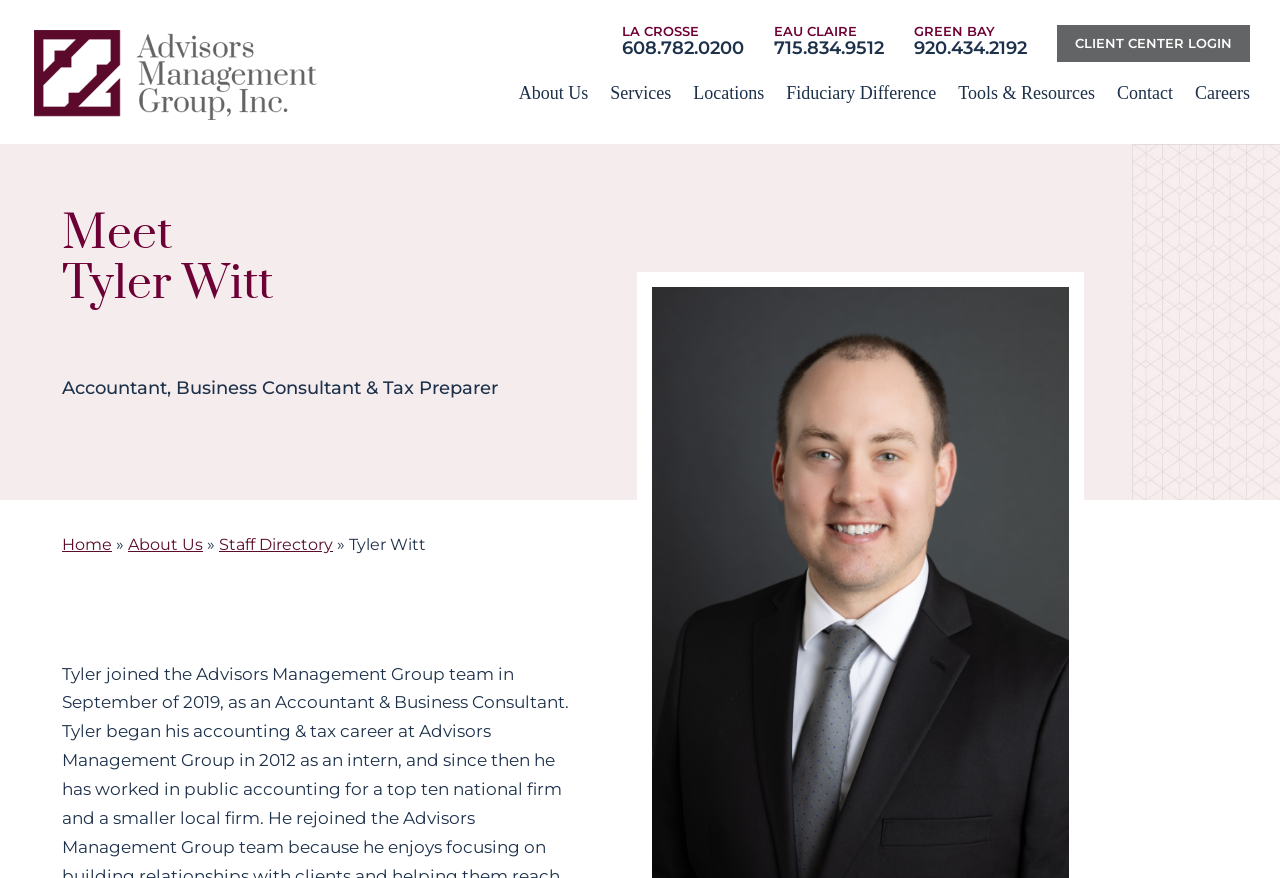Refer to the element description Contact and identify the corresponding bounding box in the screenshot. Format the coordinates as (top-left x, top-left y, bottom-right x, bottom-right y) with values in the range of 0 to 1.

[0.866, 0.096, 0.923, 0.118]